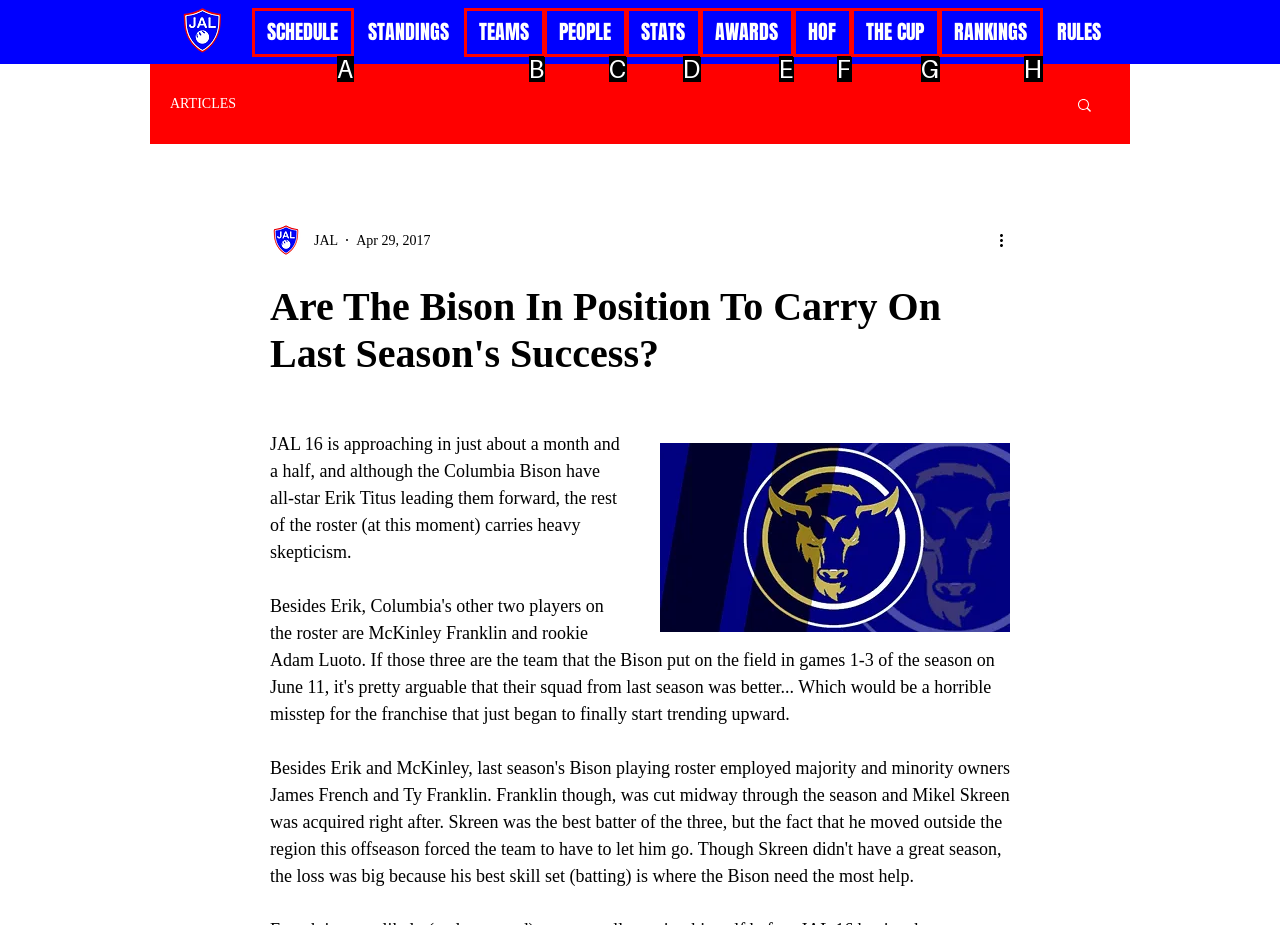Using the given description: THE CUP, identify the HTML element that corresponds best. Answer with the letter of the correct option from the available choices.

G